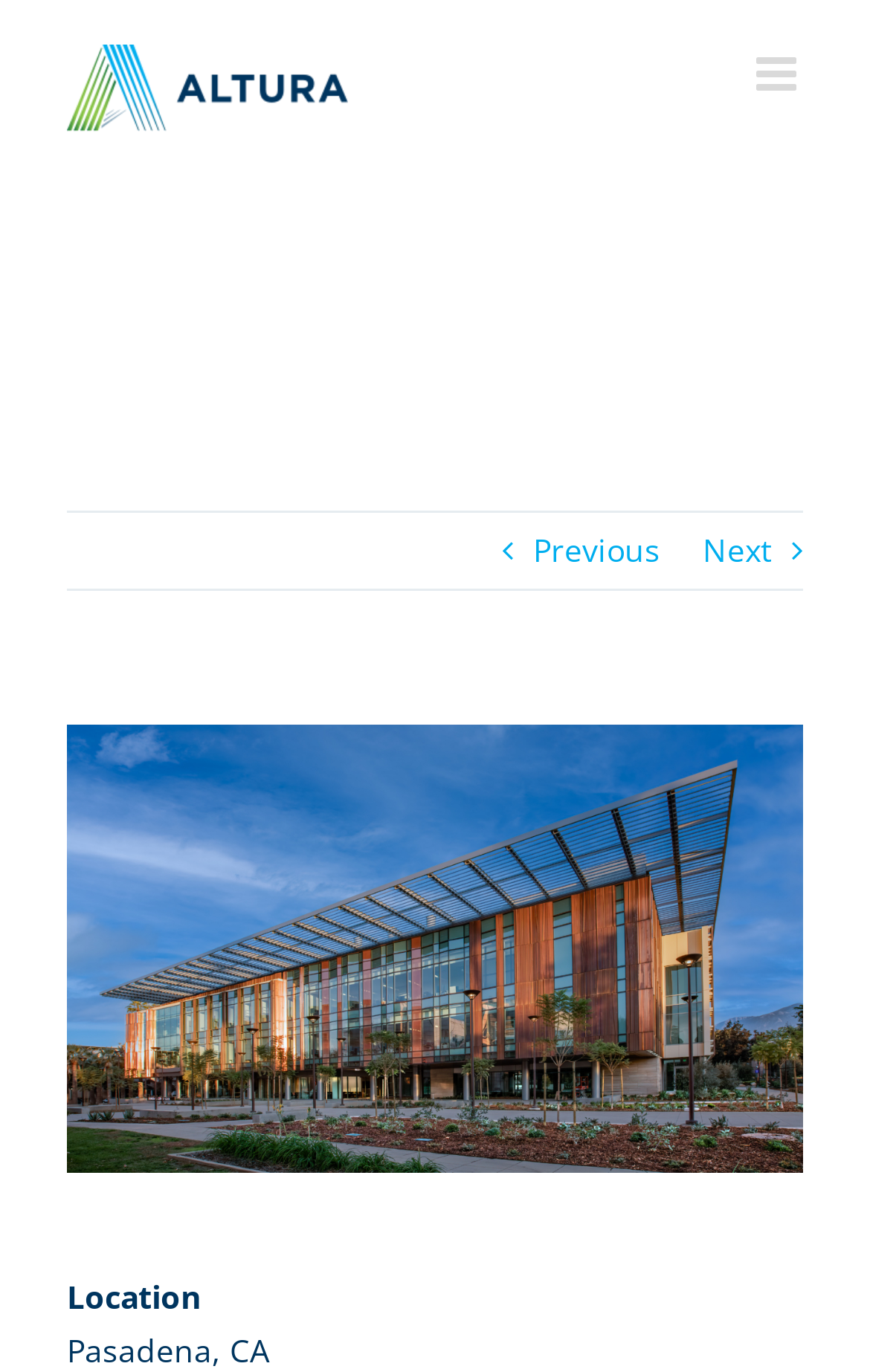Given the description "alt="About Us"", provide the bounding box coordinates of the corresponding UI element.

None